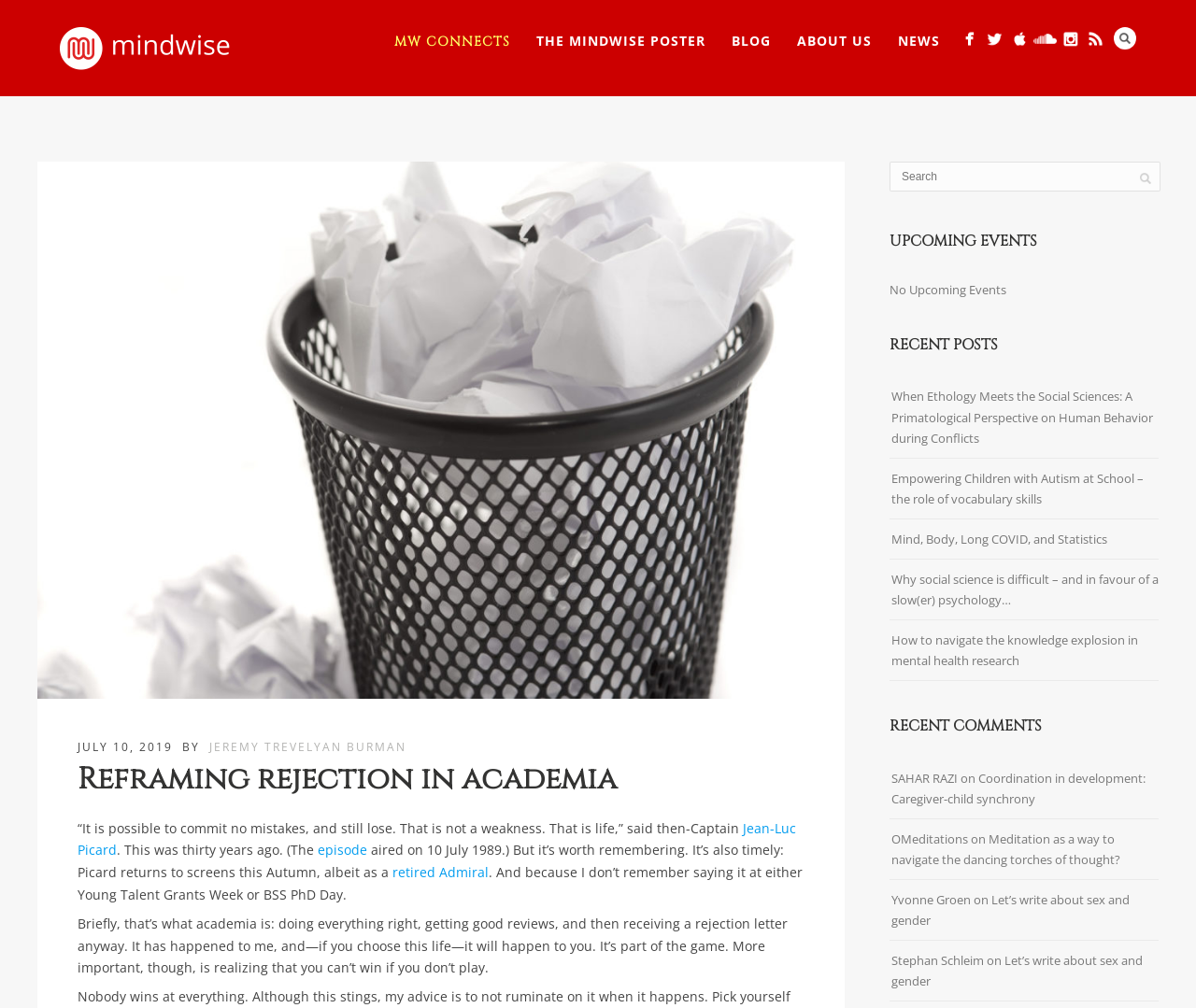What is the topic of the main article?
Based on the image, answer the question in a detailed manner.

The main article on the webpage has a heading that says 'Reframing rejection in academia'. This heading is located below the website's name and navigation menu, and it appears to be the title of the main article on the webpage.